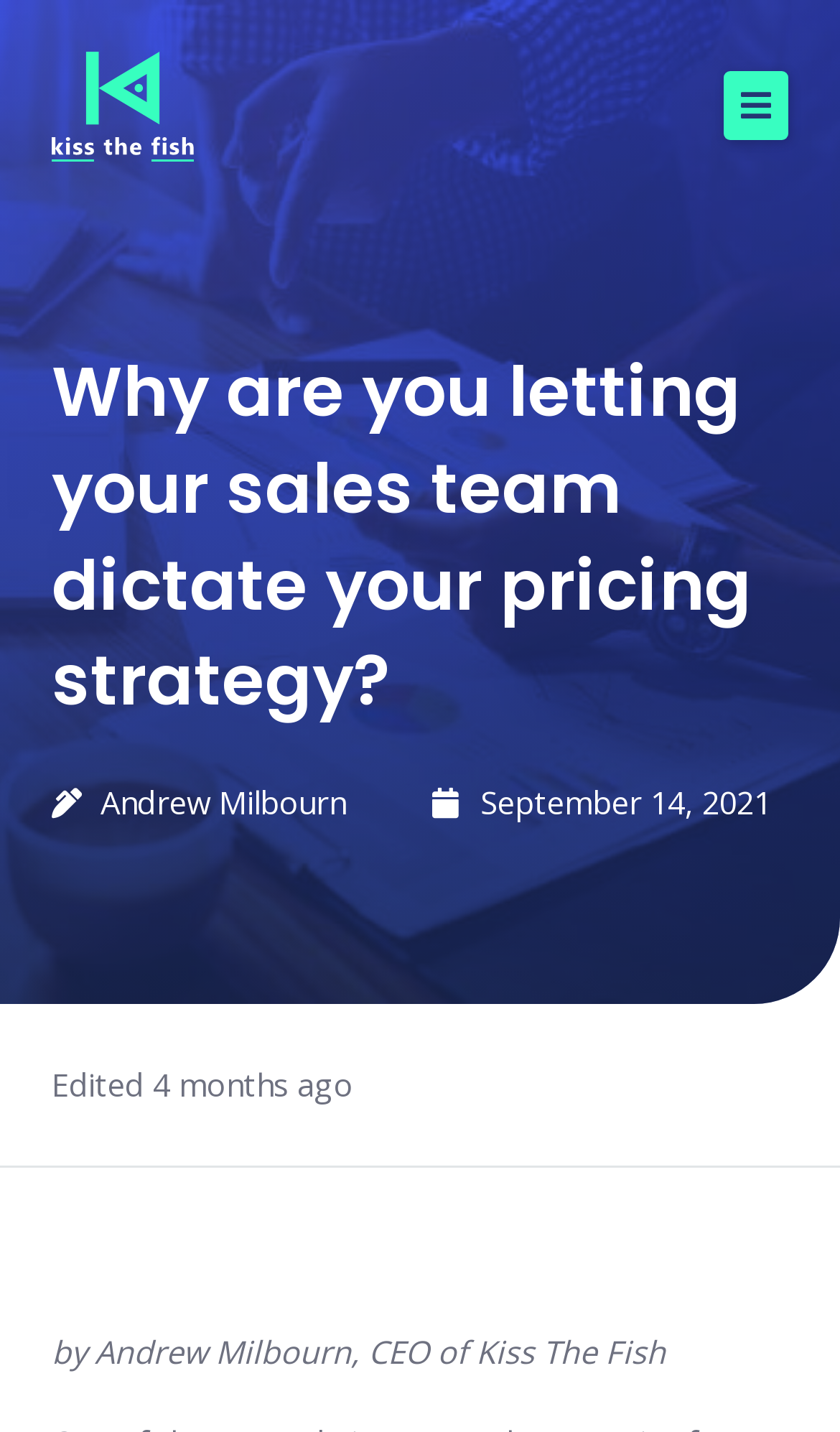Using the element description: "parent_node: Home", determine the bounding box coordinates for the specified UI element. The coordinates should be four float numbers between 0 and 1, [left, top, right, bottom].

[0.861, 0.05, 0.938, 0.098]